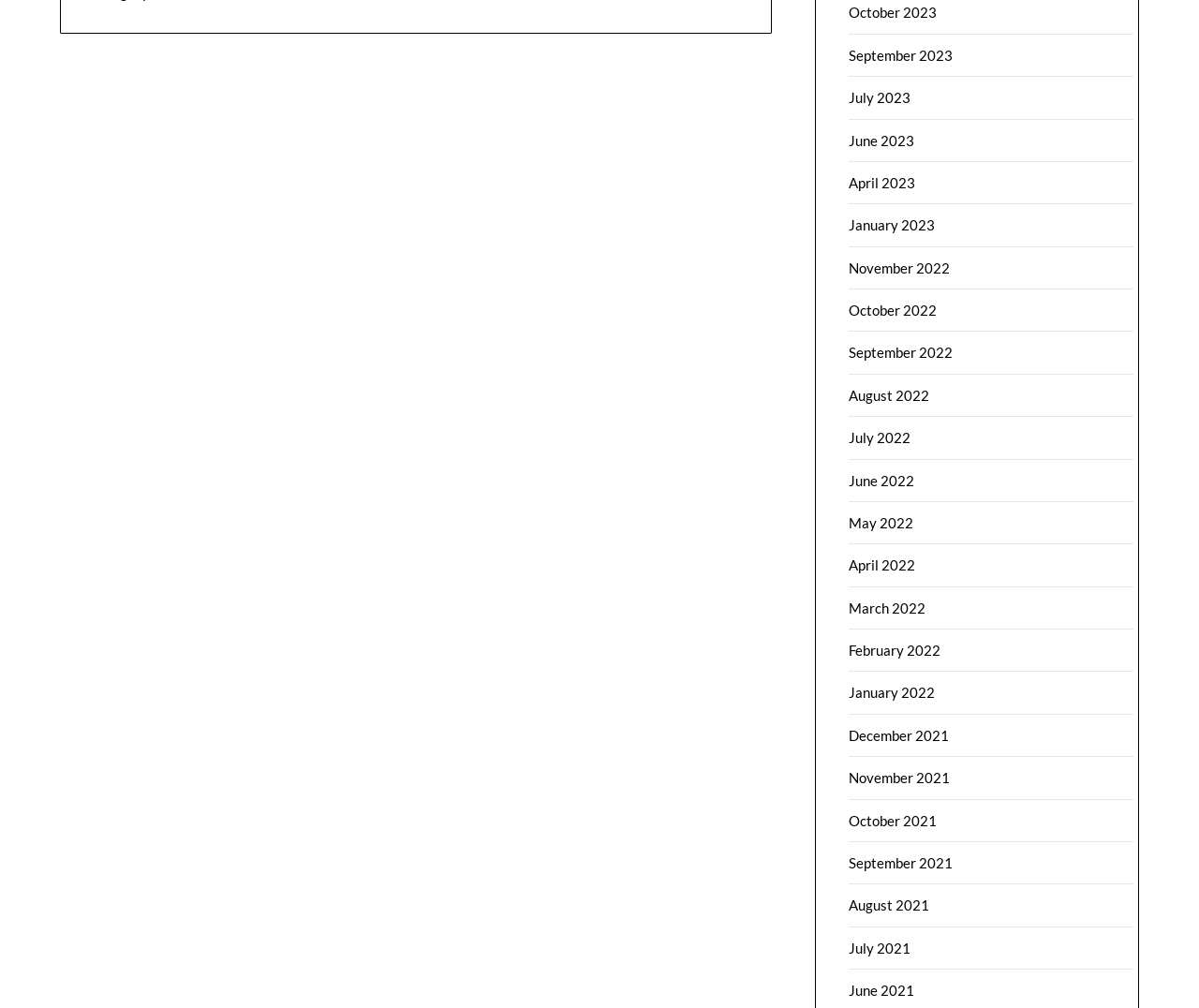Predict the bounding box of the UI element that fits this description: "April 2023".

[0.708, 0.173, 0.764, 0.19]